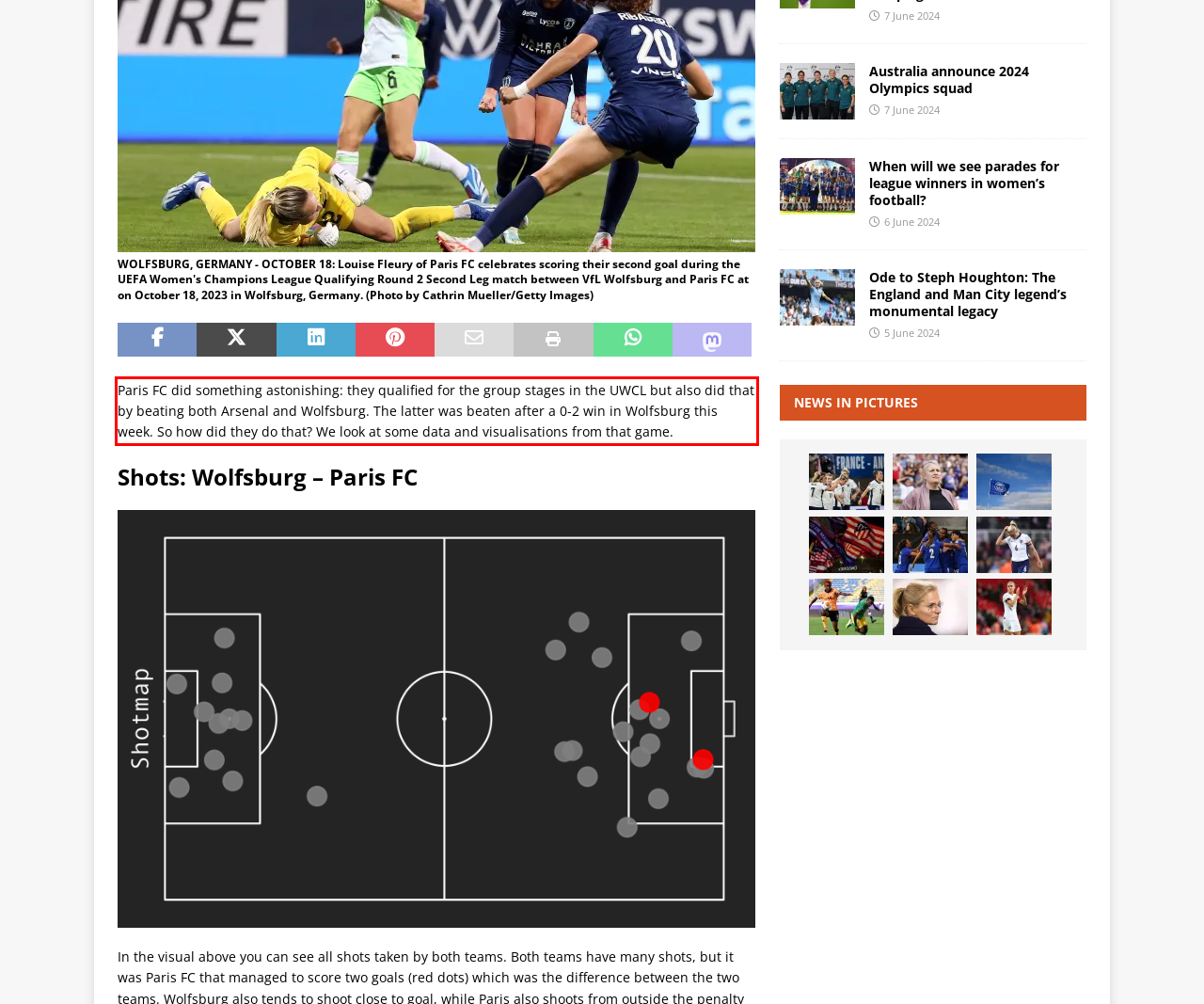Extract and provide the text found inside the red rectangle in the screenshot of the webpage.

Paris FC did something astonishing: they qualified for the group stages in the UWCL but also did that by beating both Arsenal and Wolfsburg. The latter was beaten after a 0-2 win in Wolfsburg this week. So how did they do that? We look at some data and visualisations from that game.